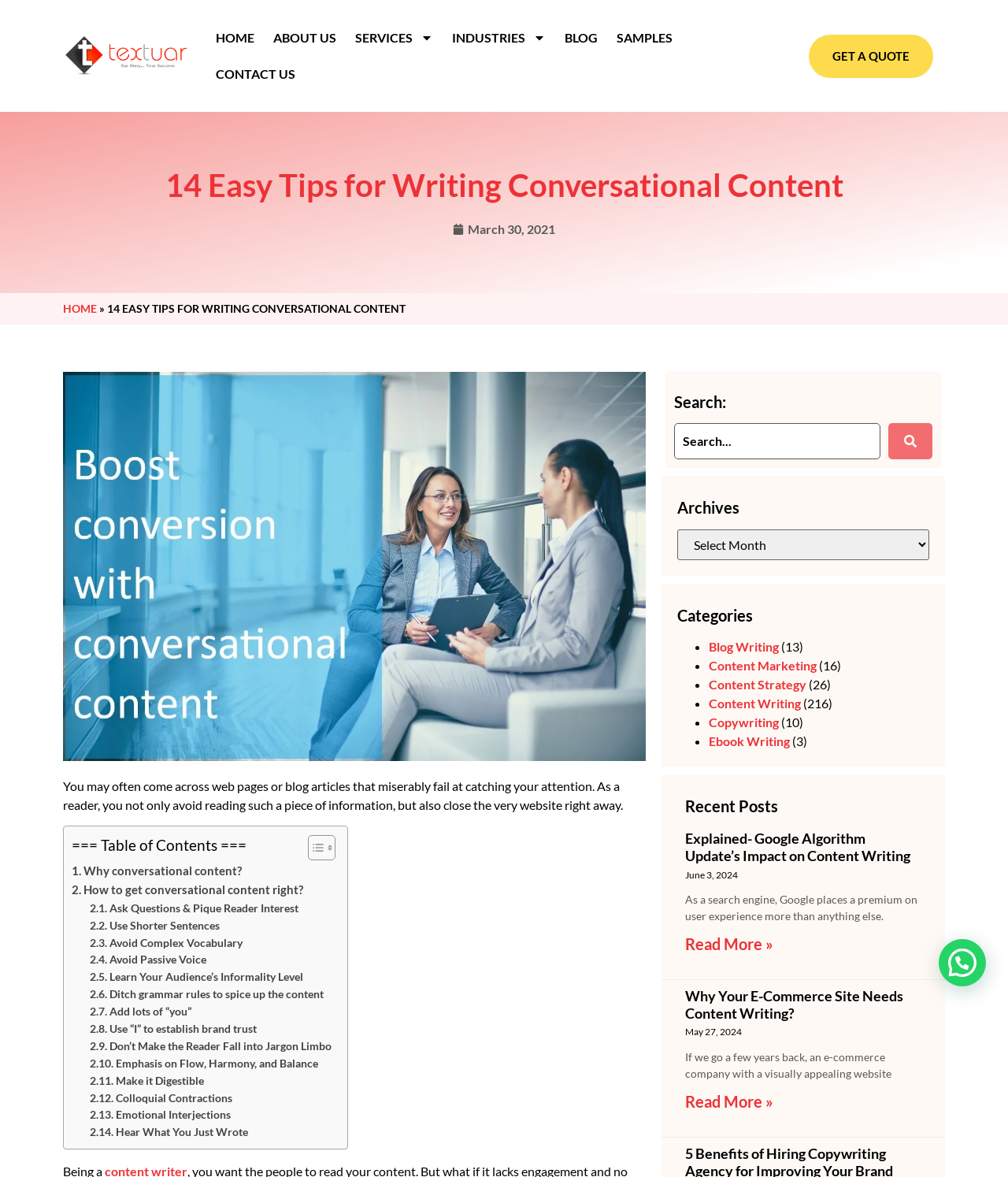Find the bounding box coordinates for the element that must be clicked to complete the instruction: "Toggle the table of content". The coordinates should be four float numbers between 0 and 1, indicated as [left, top, right, bottom].

[0.293, 0.709, 0.329, 0.732]